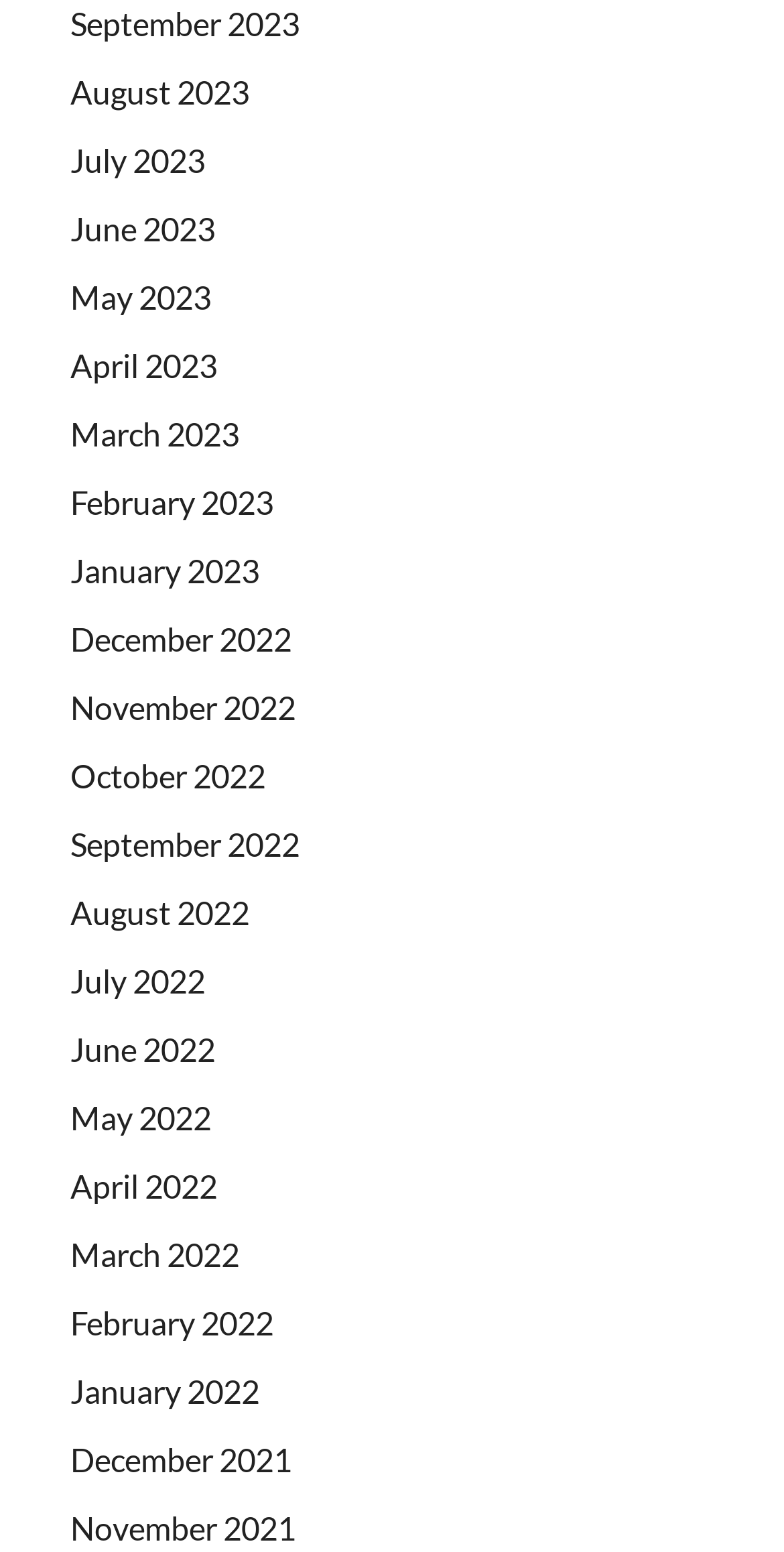What is the earliest month-year link?
Use the information from the image to give a detailed answer to the question.

By examining the links on the webpage, I found that the earliest month-year link is November 2021, which is located at the bottom of the list.